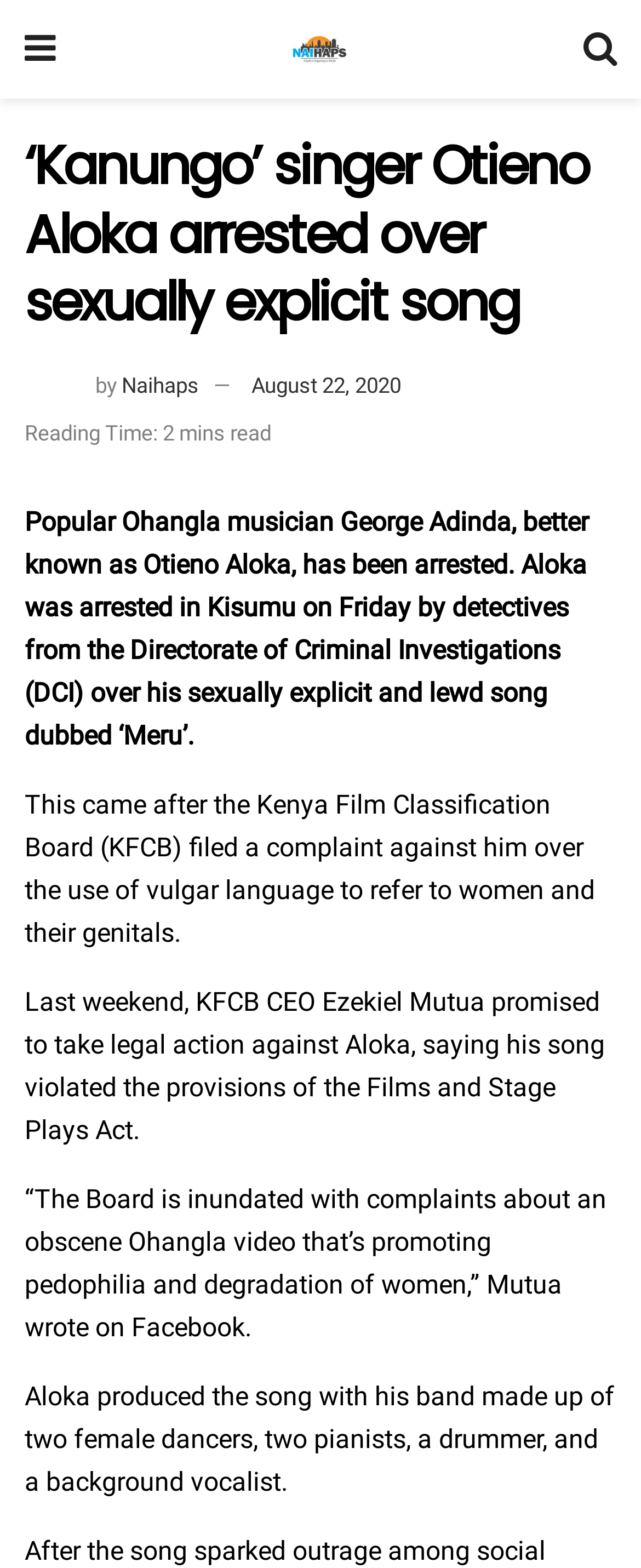Respond to the following question with a brief word or phrase:
How many people are in Otieno Aloka's band?

7